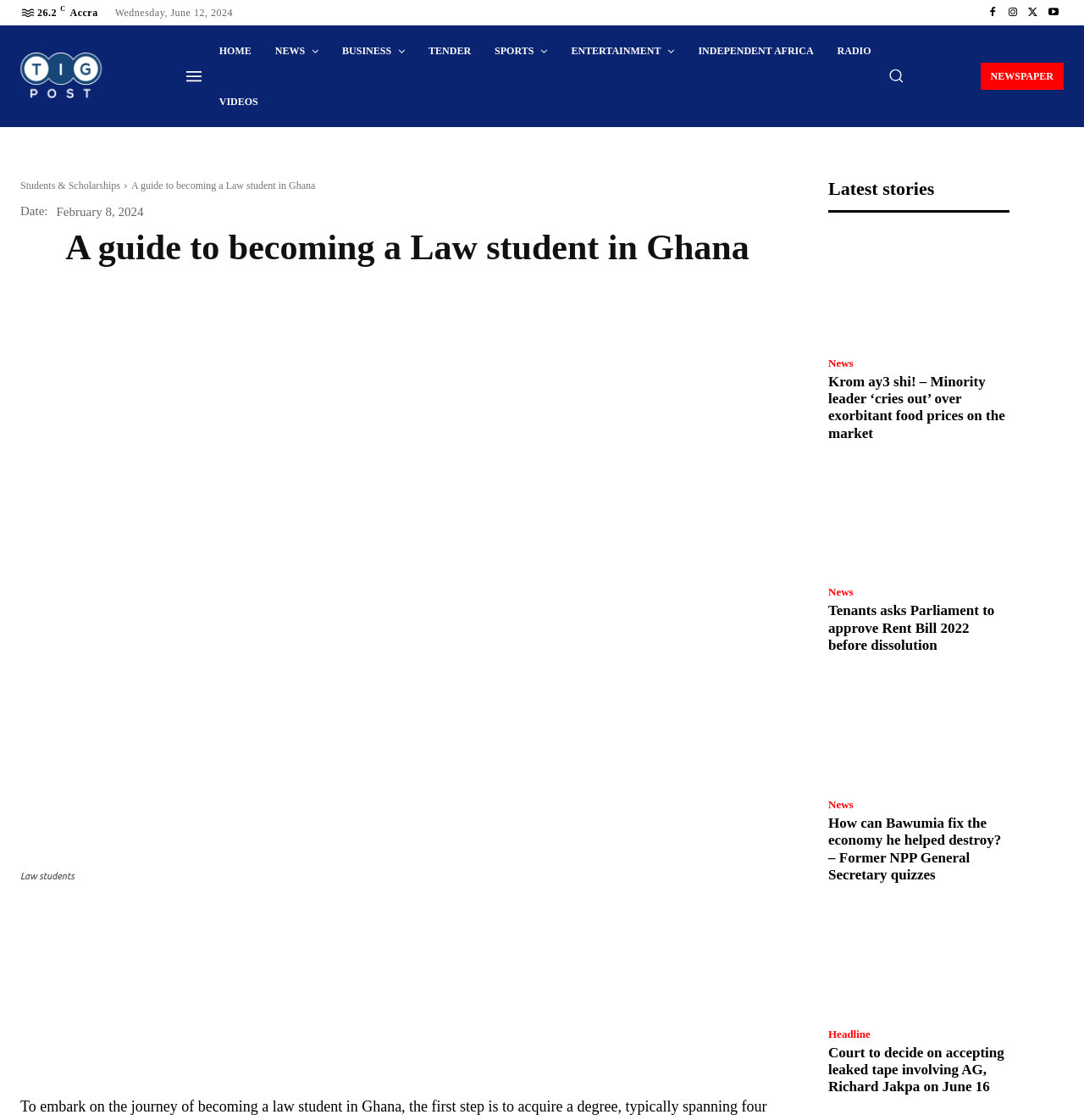Find the bounding box coordinates of the area that needs to be clicked in order to achieve the following instruction: "Read the latest news". The coordinates should be specified as four float numbers between 0 and 1, i.e., [left, top, right, bottom].

[0.764, 0.209, 0.932, 0.313]